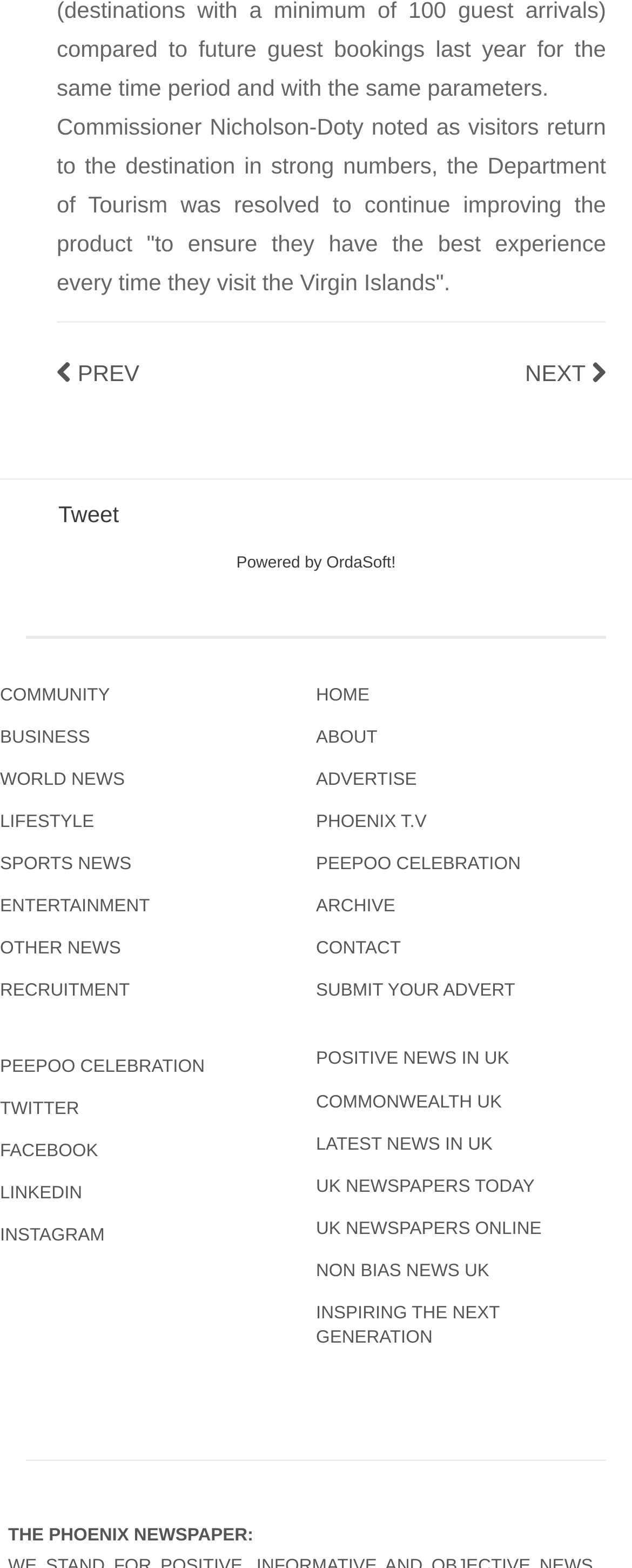Find the bounding box coordinates of the UI element according to this description: "Prev".

[0.09, 0.229, 0.221, 0.252]